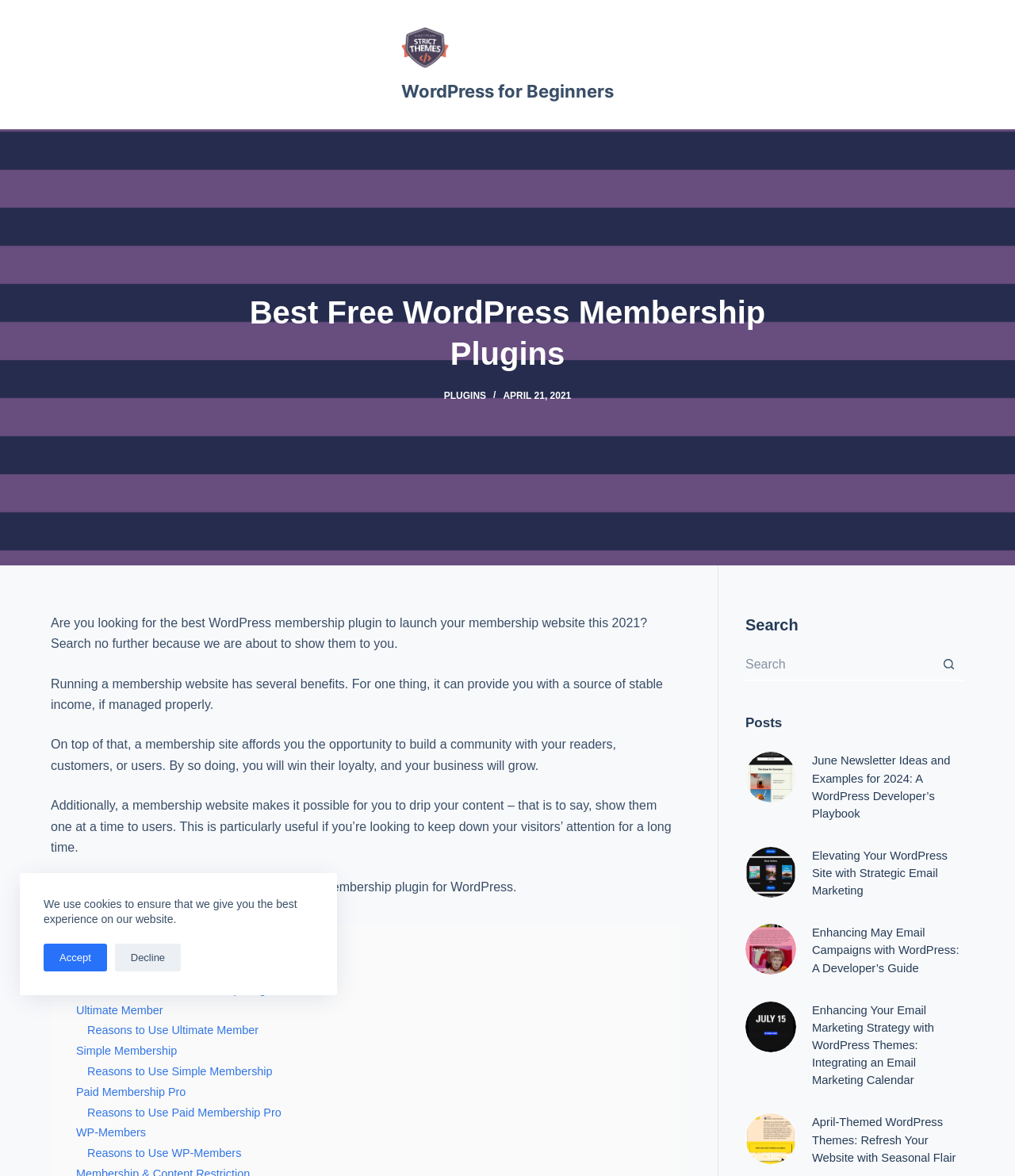Can you give a detailed response to the following question using the information from the image? What is the position of the search box on the webpage?

The search box is located at the top right corner of the webpage, with a heading 'Search' above it and a search button with a magnifying glass icon.